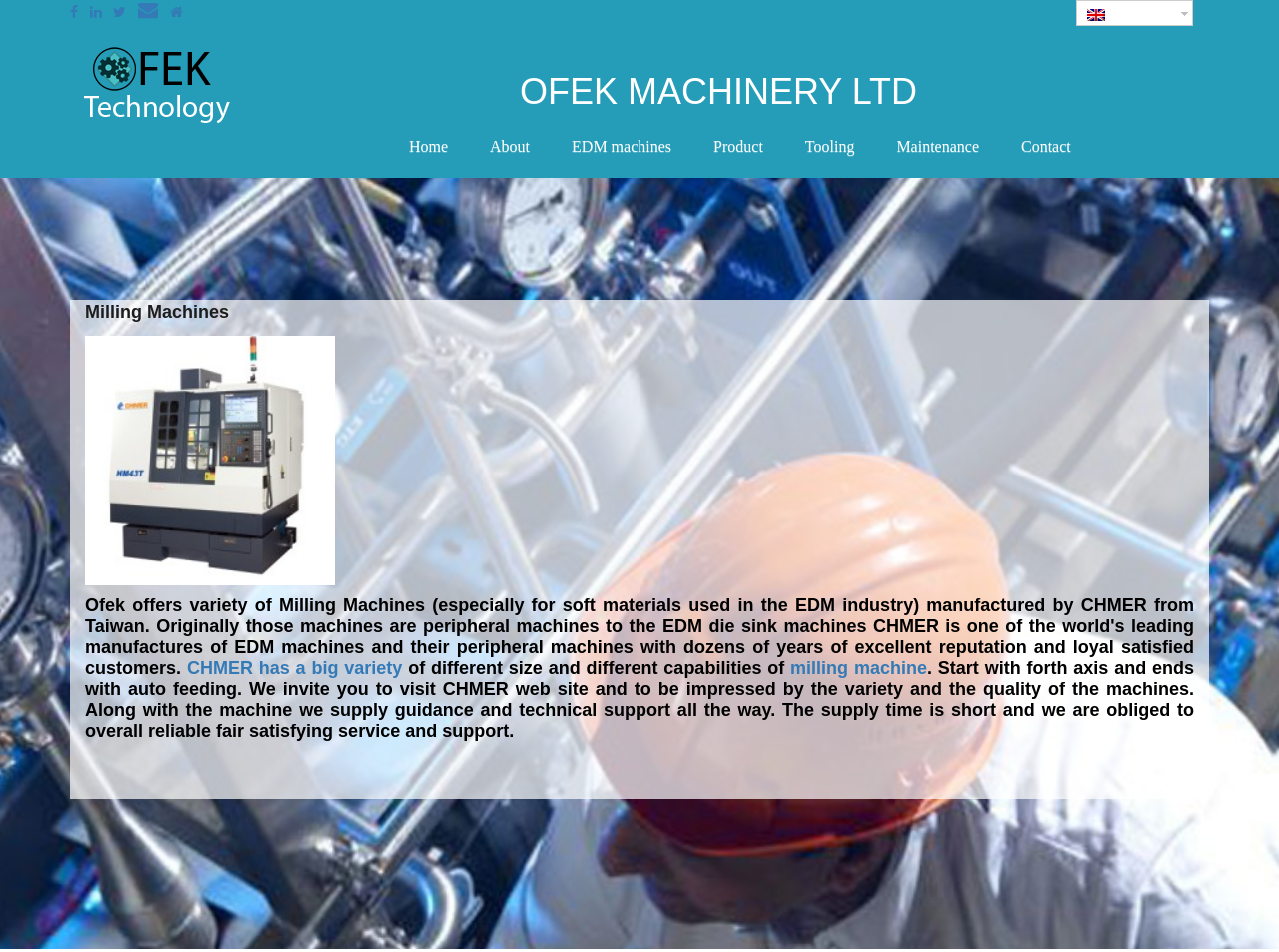What type of machines are mentioned?
Refer to the image and respond with a one-word or short-phrase answer.

Milling Machines